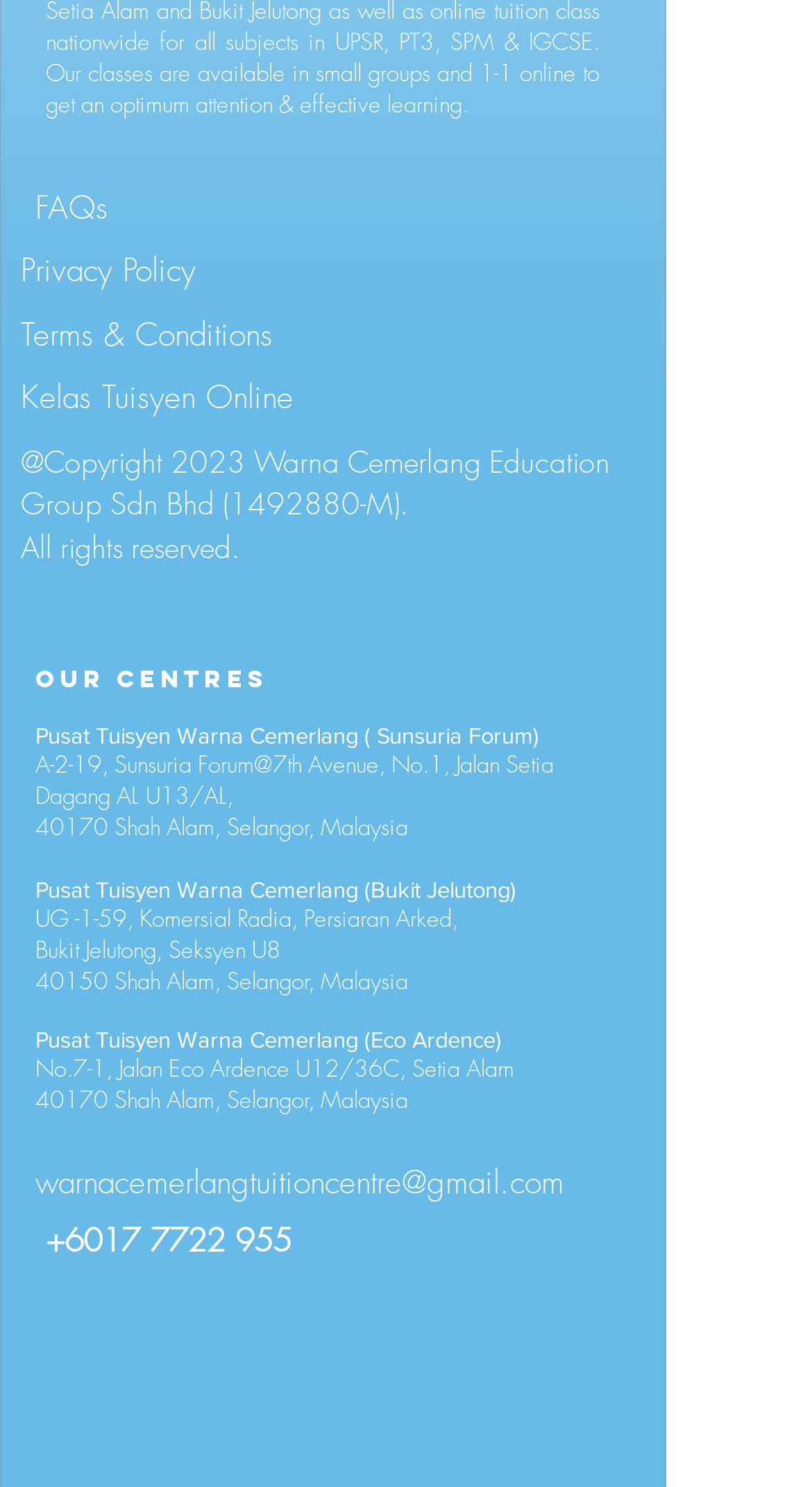Identify the bounding box coordinates of the specific part of the webpage to click to complete this instruction: "Visit Facebook page".

[0.128, 0.889, 0.179, 0.917]